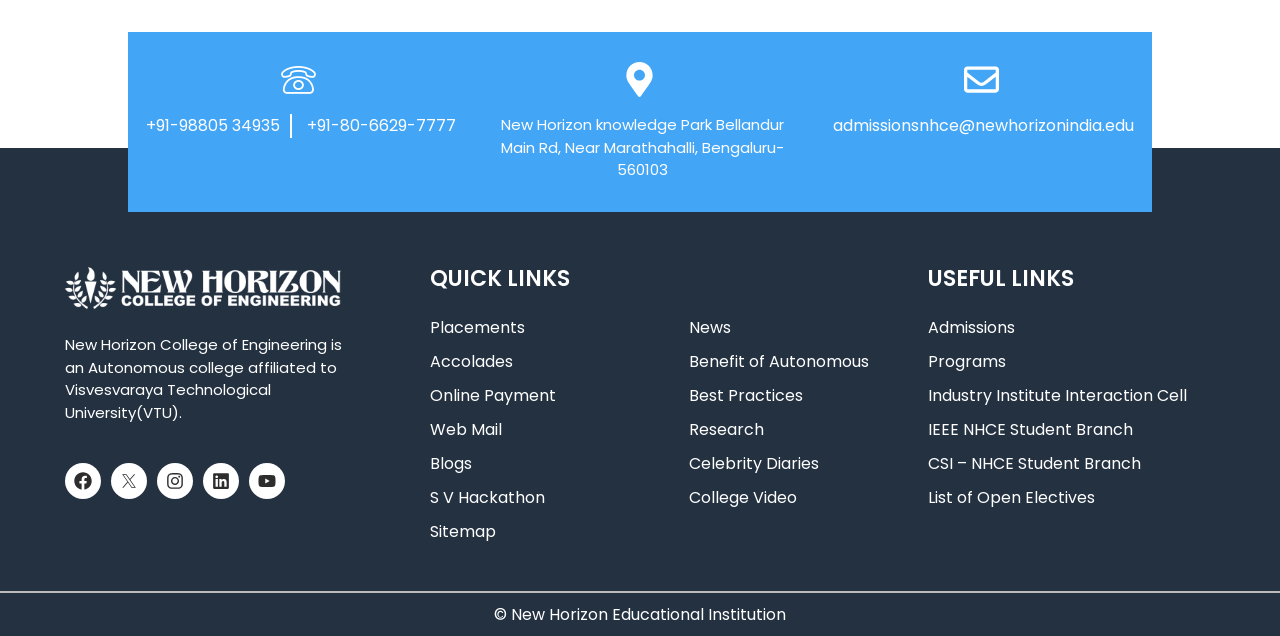Locate the bounding box coordinates of the item that should be clicked to fulfill the instruction: "Go to Placements".

[0.336, 0.497, 0.522, 0.535]